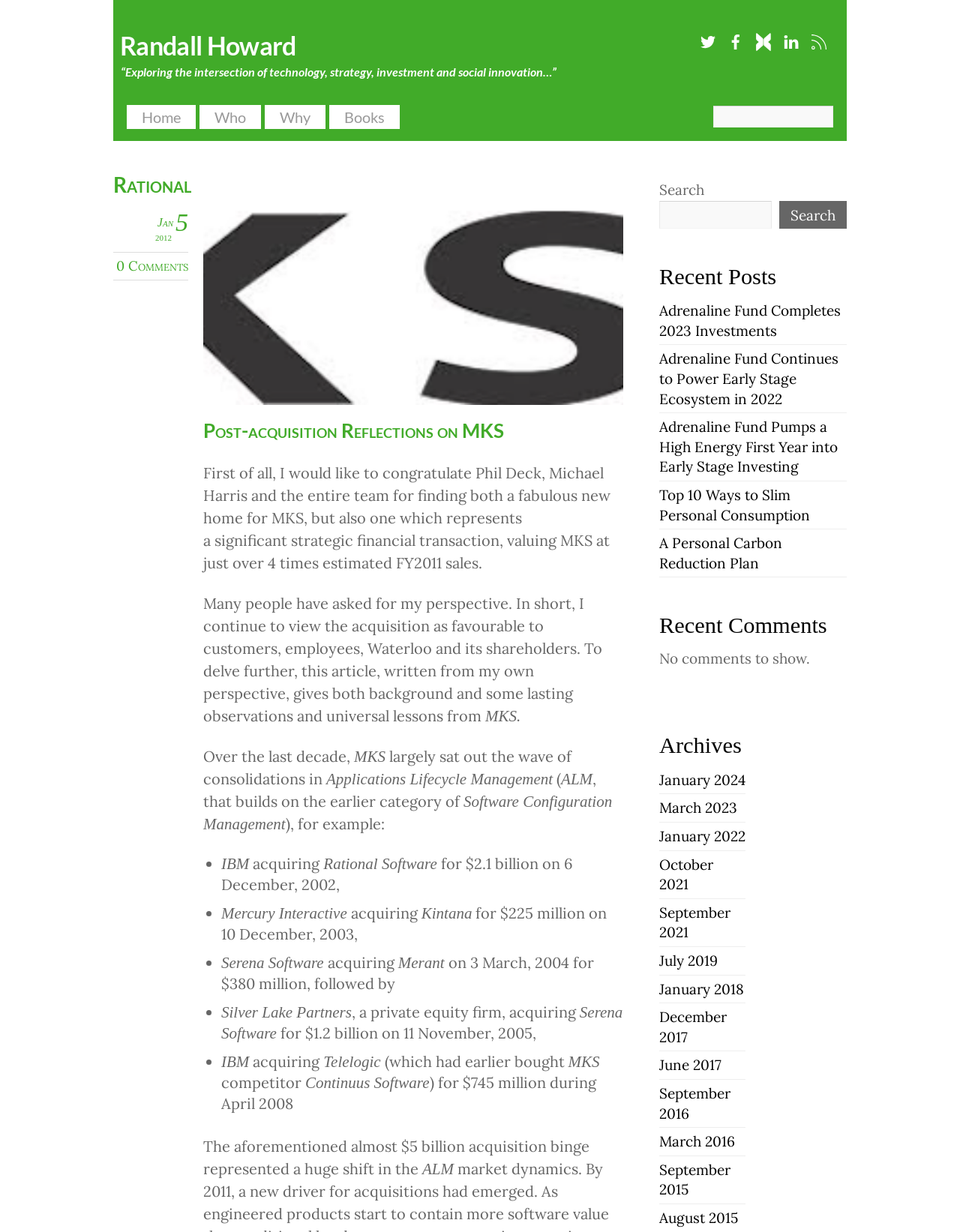What is the name of the author?
Please ensure your answer is as detailed and informative as possible.

The name of the author can be found in the link 'Randall Howard' at the top of the webpage, which is also the title of the webpage.